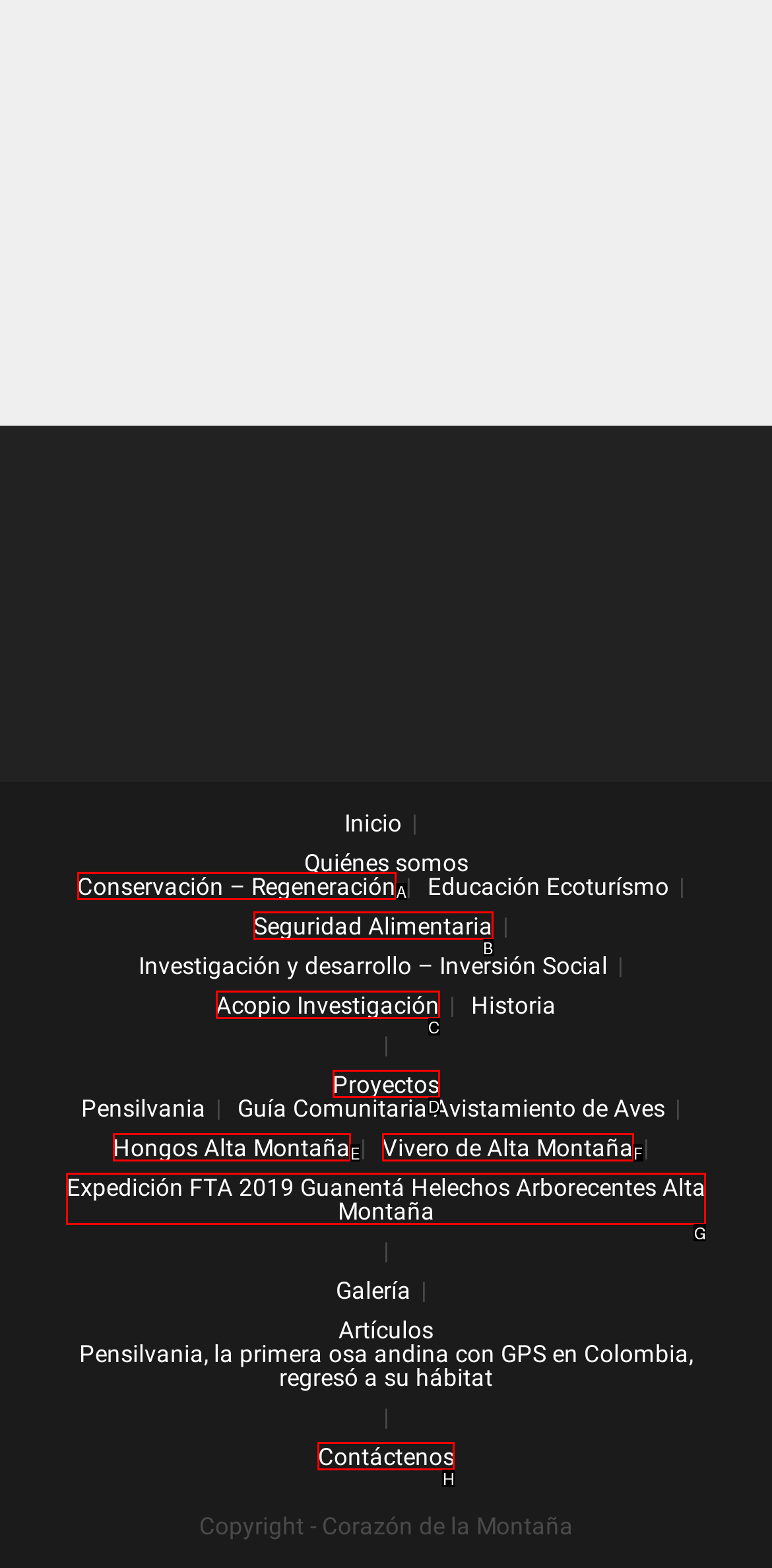From the options presented, which lettered element matches this description: Conservación – Regeneración
Reply solely with the letter of the matching option.

A